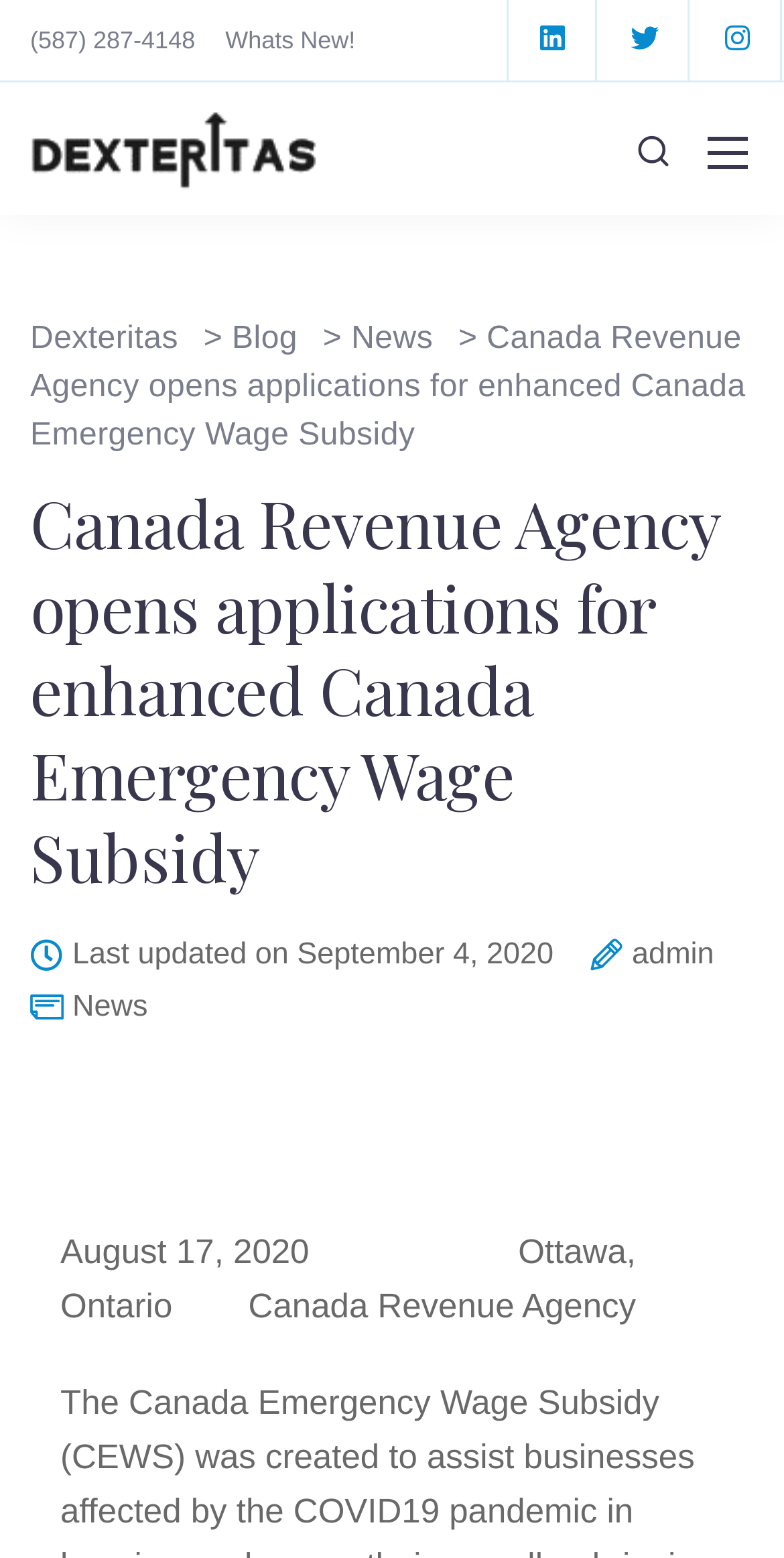Using the information shown in the image, answer the question with as much detail as possible: What is the name of the organization with a logo on the webpage?

I found the name of the organization by looking at the image element with the text 'Dexteritas' located at the top of the webpage, which is likely a logo.